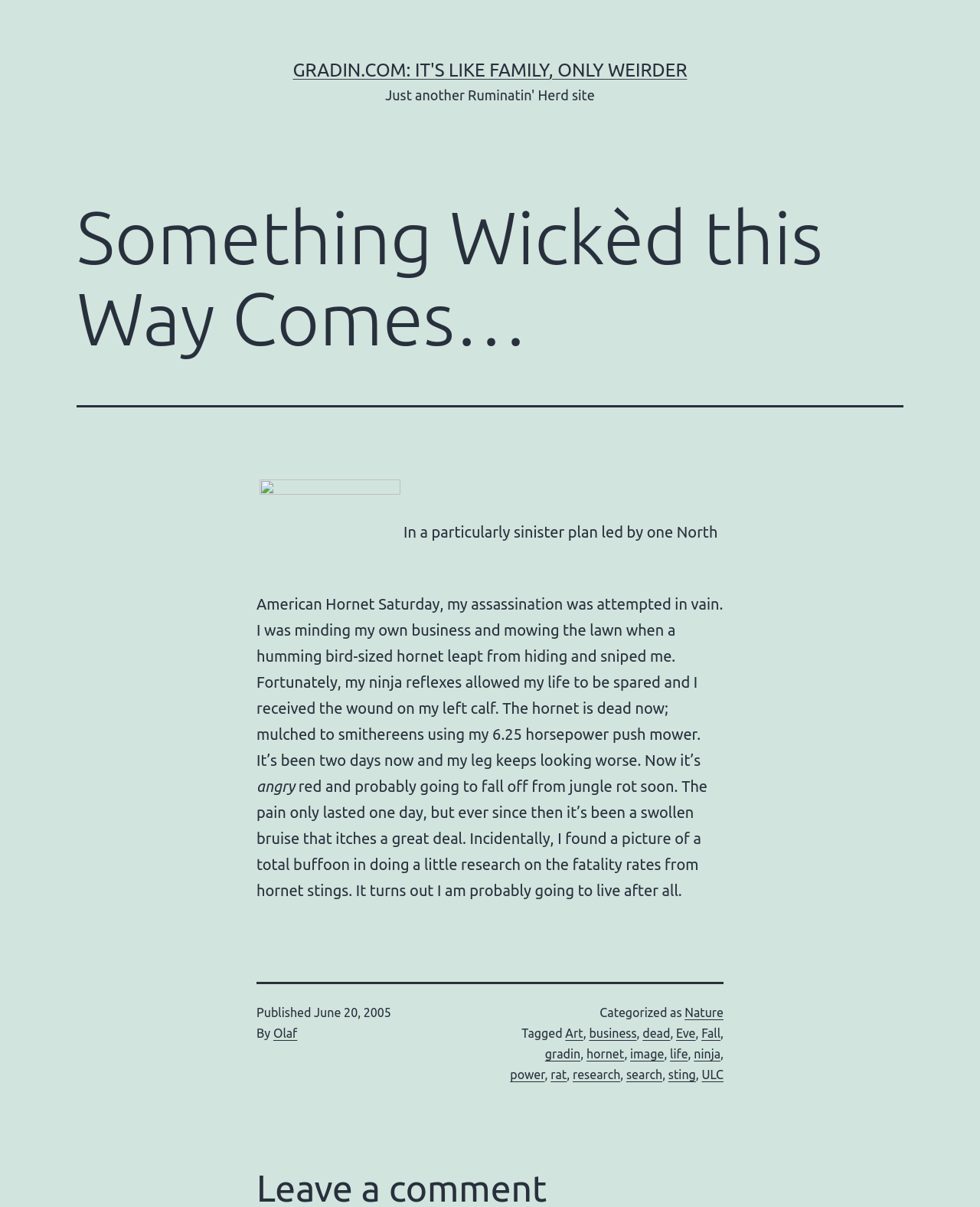What is the author of the article?
Relying on the image, give a concise answer in one word or a brief phrase.

Olaf